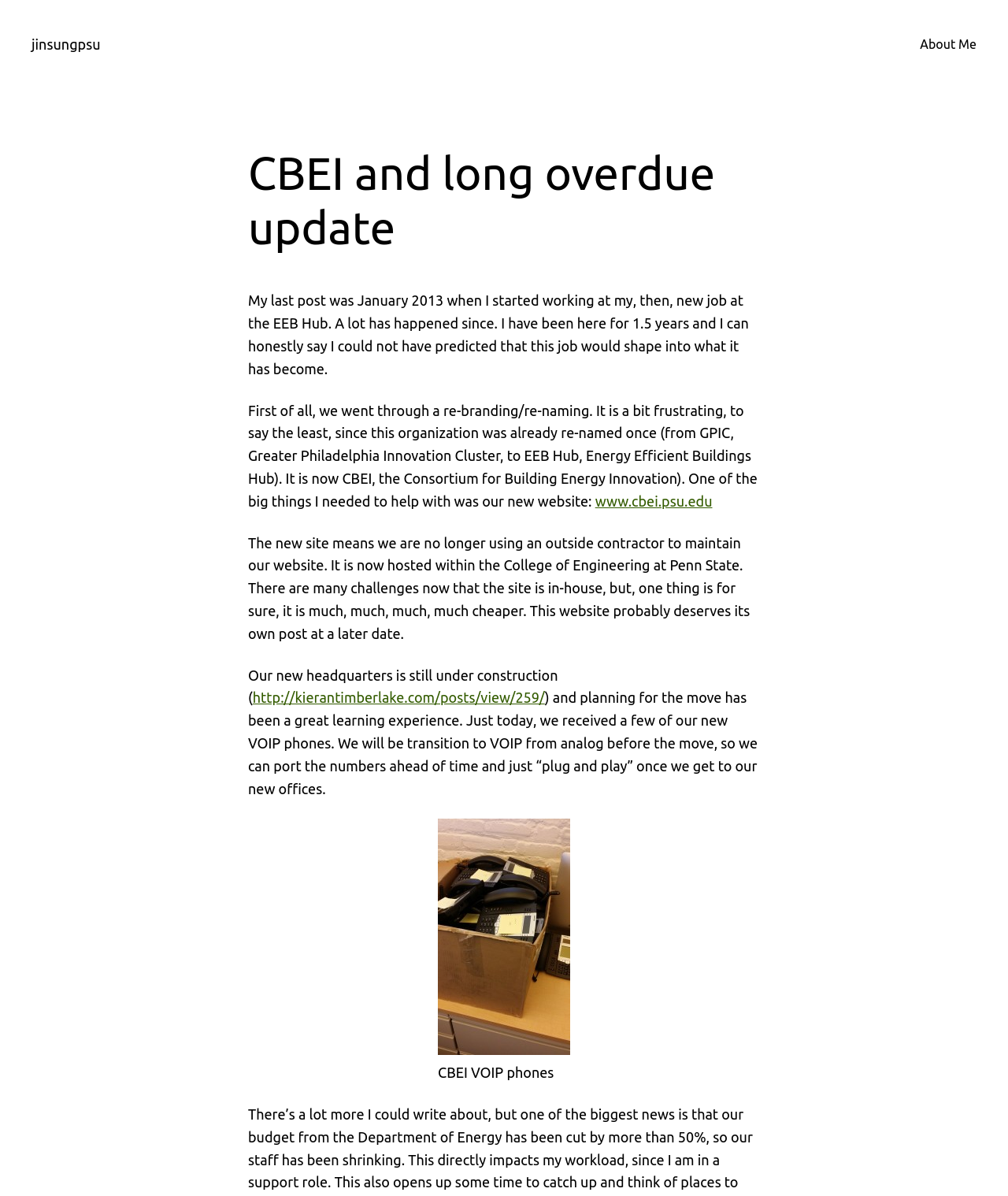With reference to the screenshot, provide a detailed response to the question below:
What is the name of the organization's new website?

The author mentions that the new website is www.cbei.psu.edu, which is a change from the previous website.